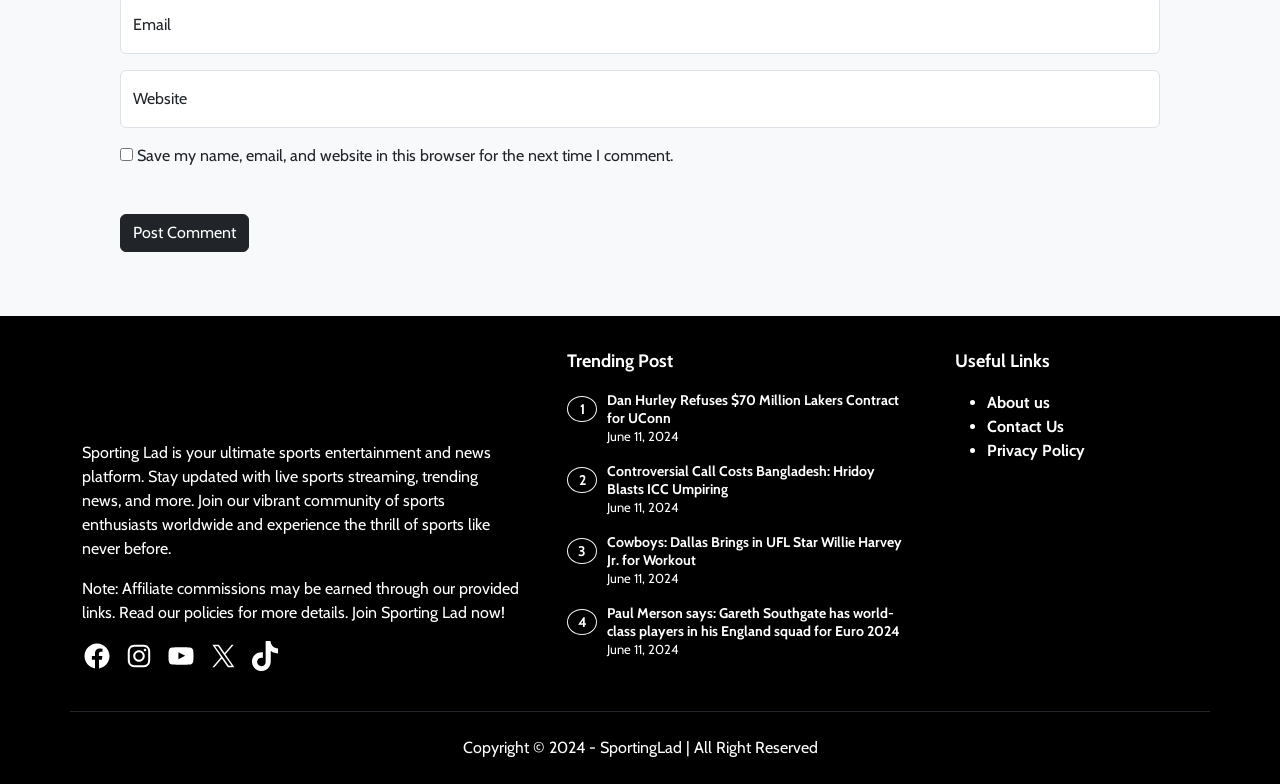Determine the bounding box for the described UI element: "YouTube".

[0.13, 0.817, 0.153, 0.855]